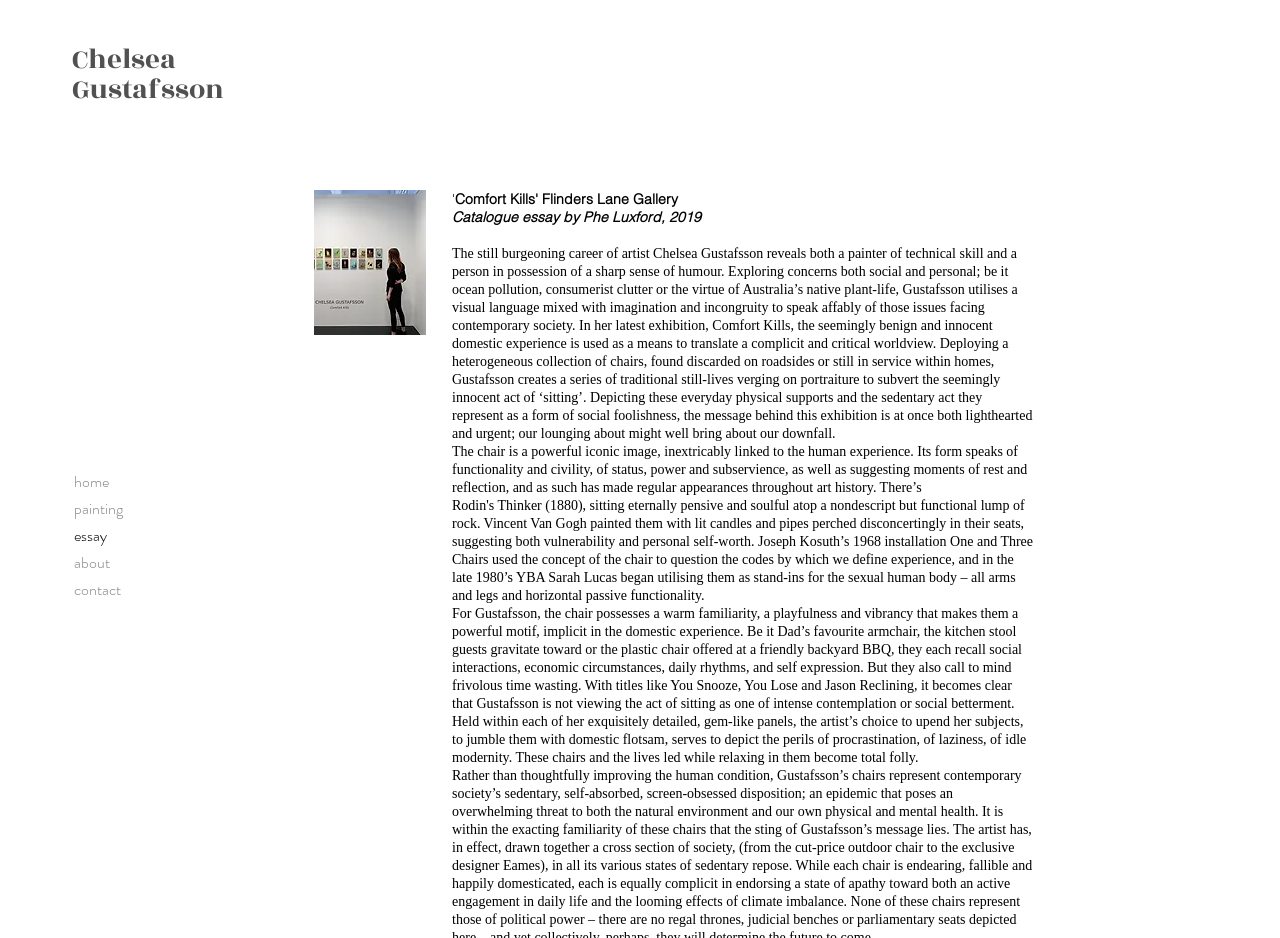Locate the bounding box coordinates of the UI element described by: "contact". The bounding box coordinates should consist of four float numbers between 0 and 1, i.e., [left, top, right, bottom].

[0.058, 0.614, 0.163, 0.642]